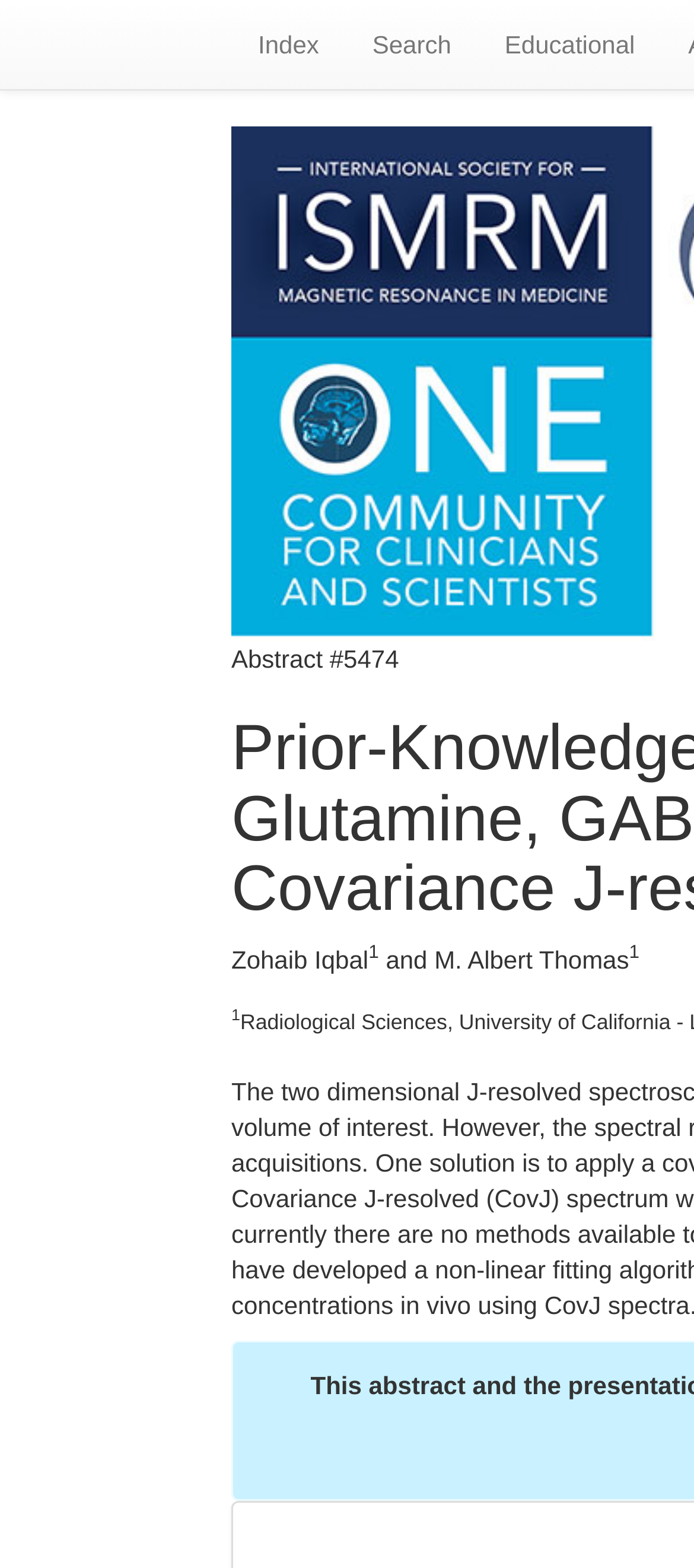What is the last name of the first author?
Please answer the question with as much detail and depth as you can.

I looked at the author list and found the first author's name is 'Zohaib Iqbal', so the last name is 'Iqbal'.